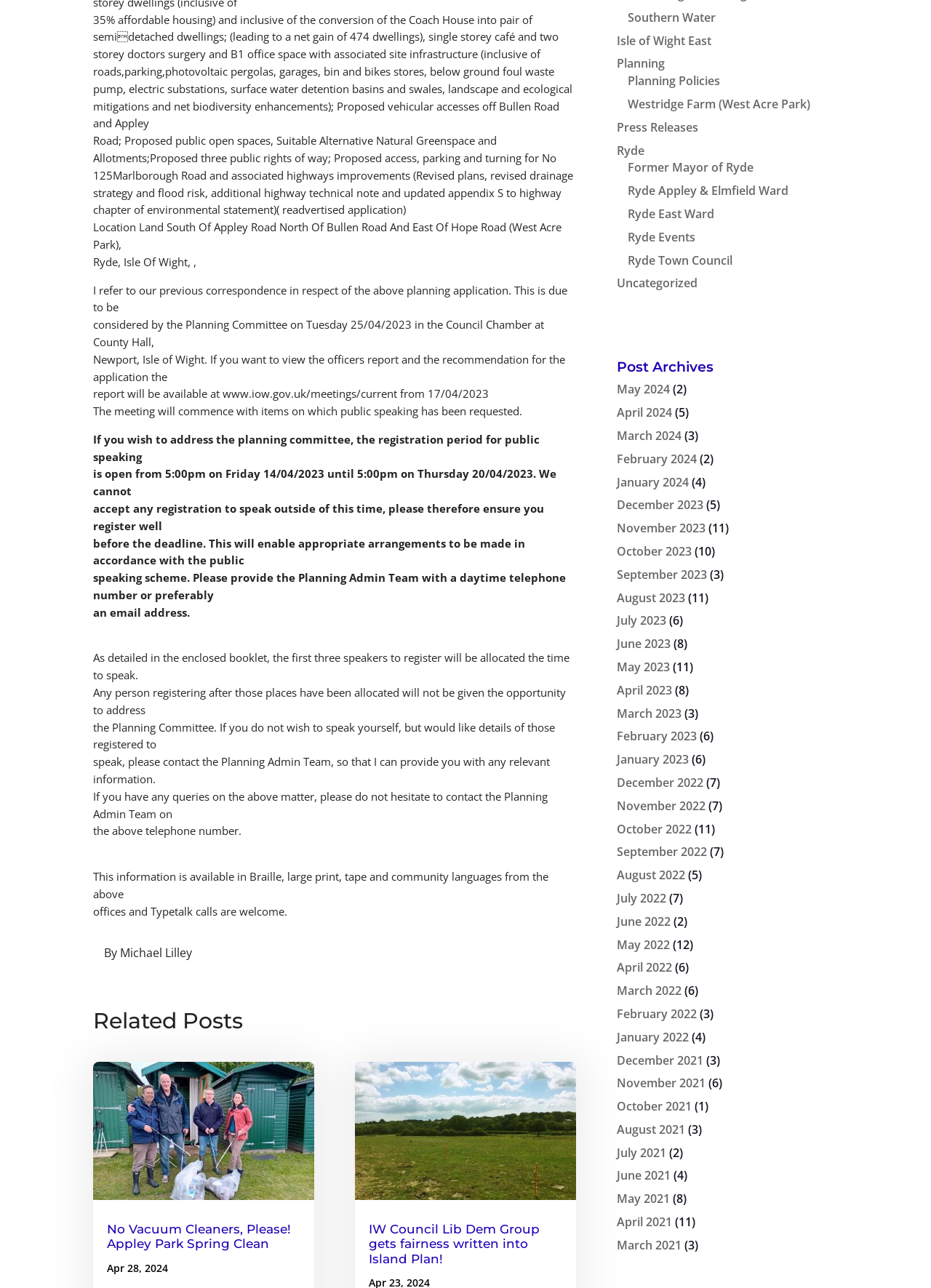What is the location of the planning application?
Using the information from the image, answer the question thoroughly.

The location of the planning application can be found in the text 'Location Land South Of Appley Road North Of Bullen Road And East Of Hope Road (West Acre Park),' which is a StaticText element with bounding box coordinates [0.1, 0.171, 0.603, 0.195].